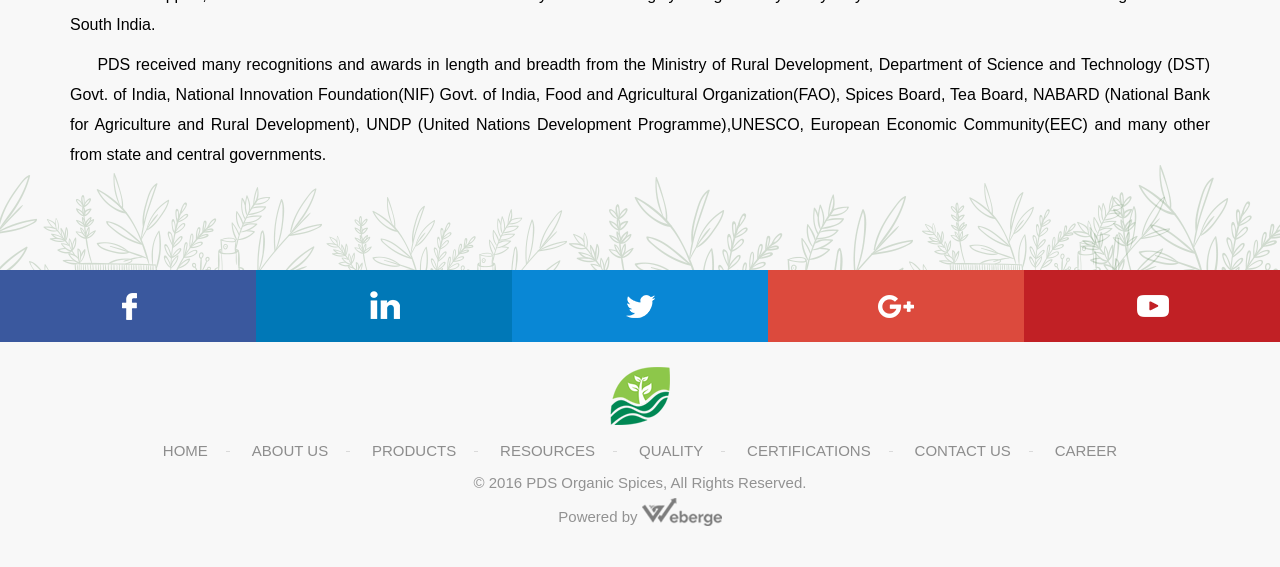Give the bounding box coordinates for this UI element: "parent_node: Powered by". The coordinates should be four float numbers between 0 and 1, arranged as [left, top, right, bottom].

[0.501, 0.896, 0.564, 0.926]